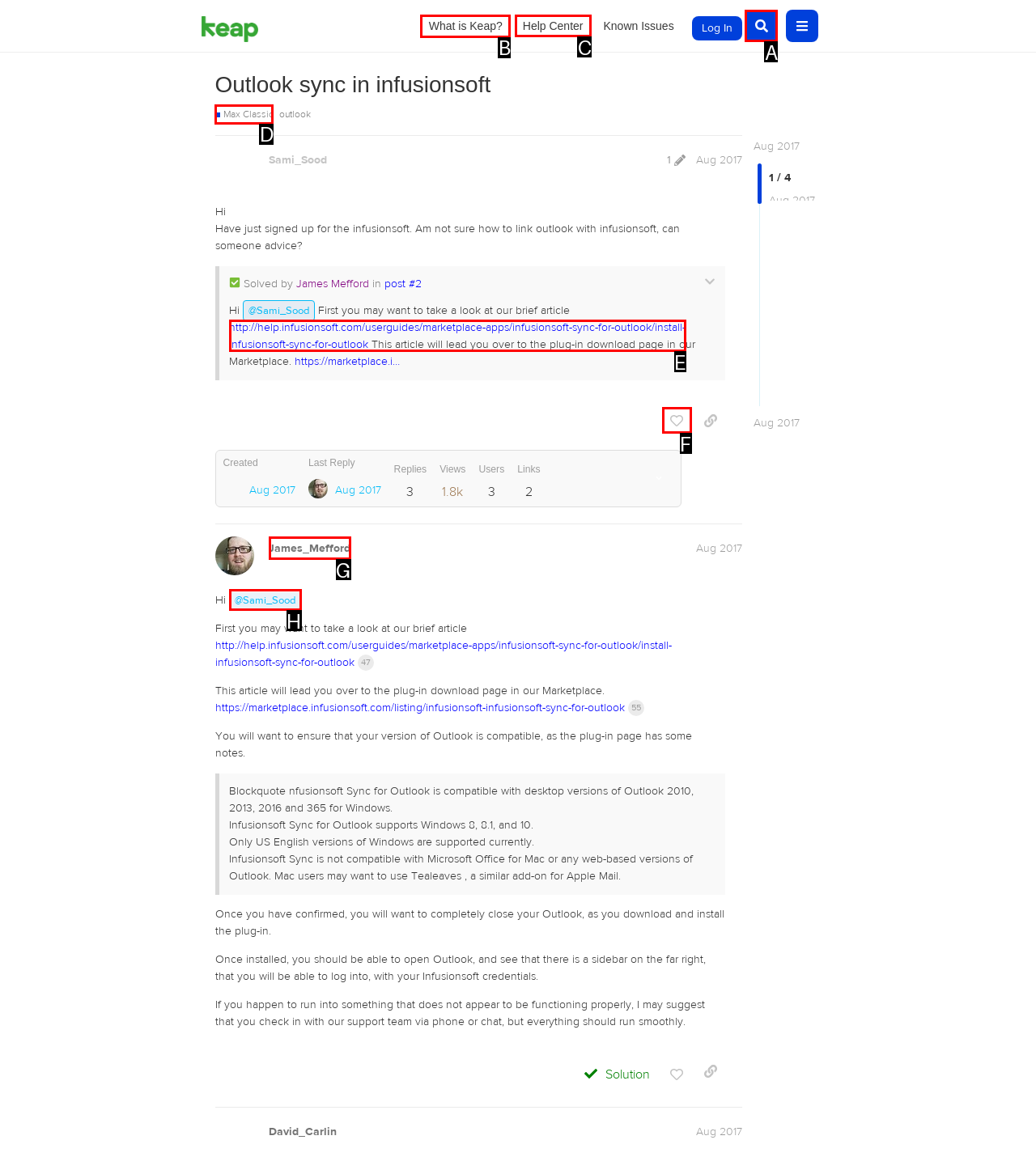For the instruction: Visit the 'Help Center', determine the appropriate UI element to click from the given options. Respond with the letter corresponding to the correct choice.

C